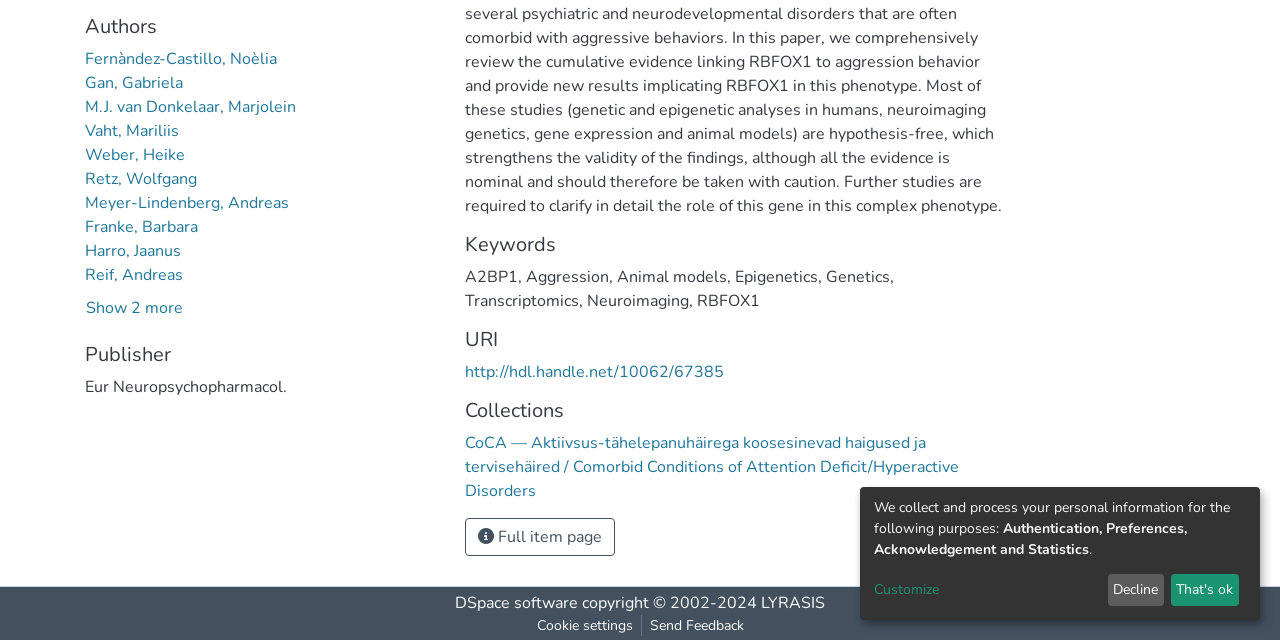Using the webpage screenshot and the element description Full item page, determine the bounding box coordinates. Specify the coordinates in the format (top-left x, top-left y, bottom-right x, bottom-right y) with values ranging from 0 to 1.

[0.363, 0.809, 0.48, 0.869]